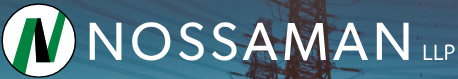Observe the image and answer the following question in detail: What is the color of the text 'NOSSAMAN LLP'?

The caption explicitly states that the text 'NOSSAMAN LLP' is displayed in bold, clear white font, emphasizing the firm's brand identity.